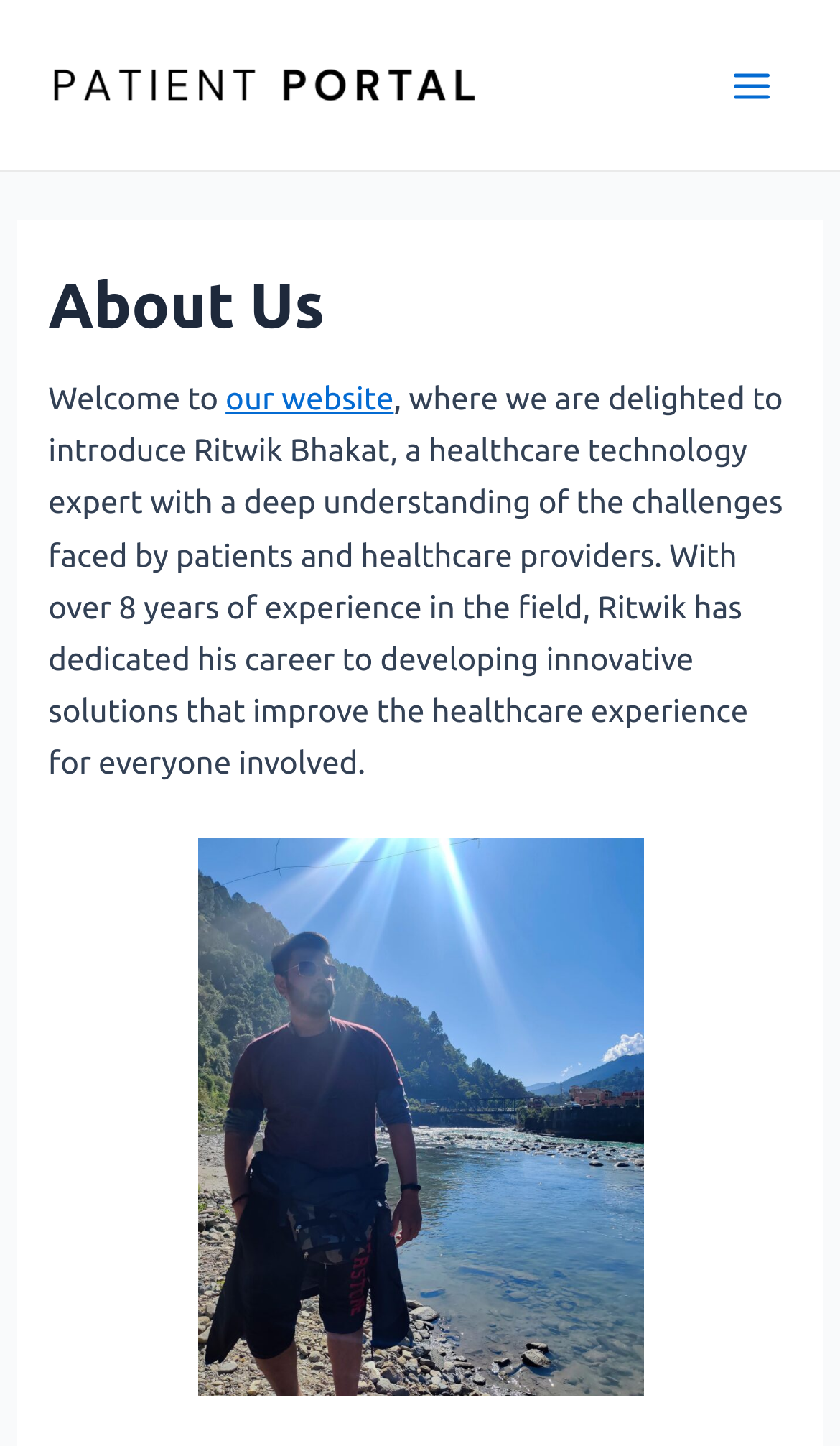Respond with a single word or short phrase to the following question: 
What is the text above the main content?

About Us